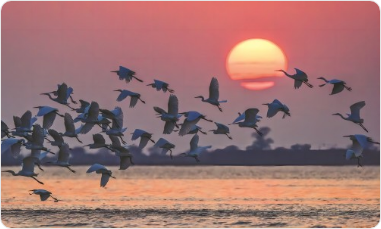What time of day is depicted in the scene?
Based on the screenshot, give a detailed explanation to answer the question.

The caption describes the scene as a 'vibrant sunset', which indicates that the time of day depicted in the scene is during sunset, when the warm hues of the sun cast a golden glow on the water.